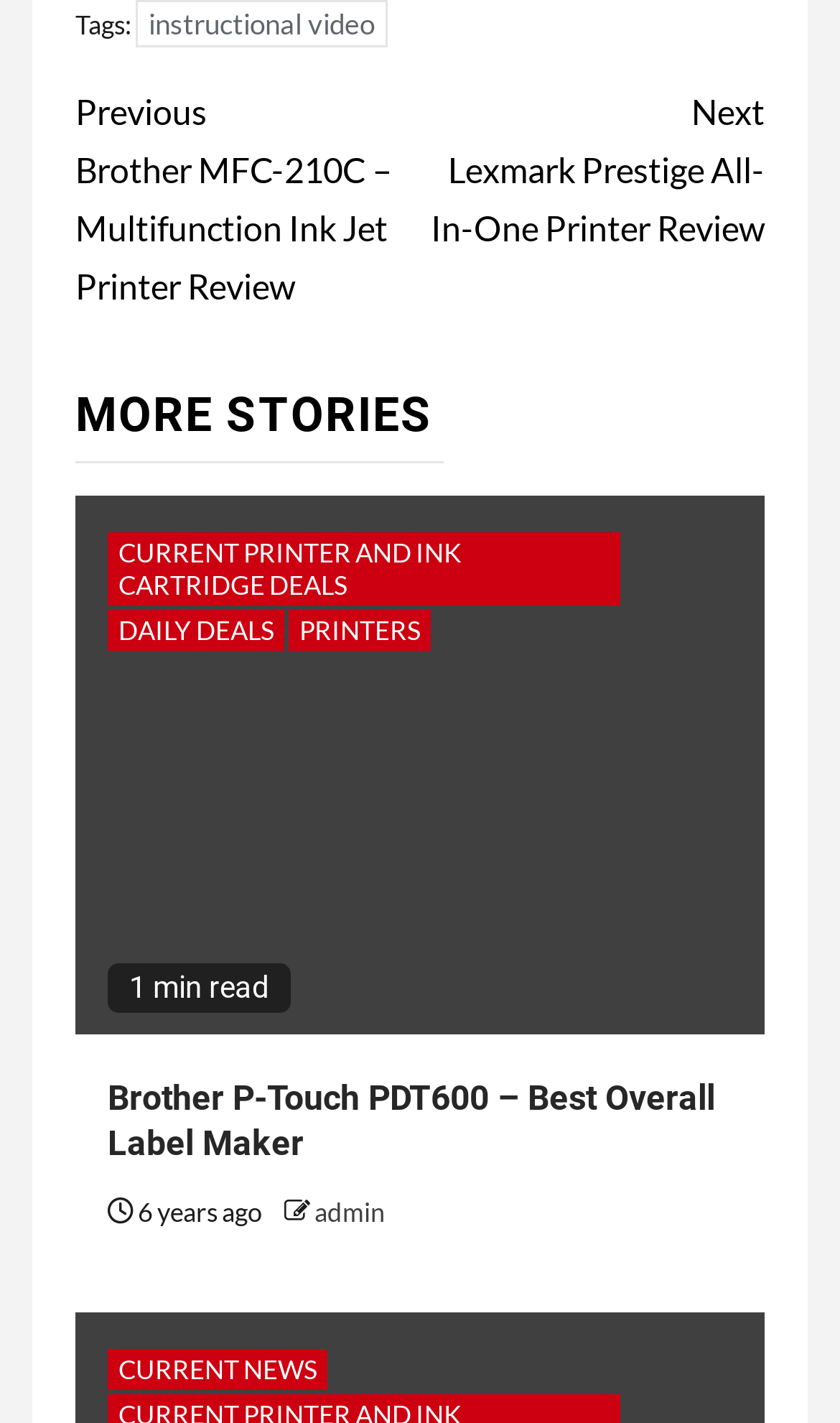Please identify the bounding box coordinates of the area that needs to be clicked to fulfill the following instruction: "Check the 'CURRENT NEWS' page."

[0.128, 0.948, 0.39, 0.977]